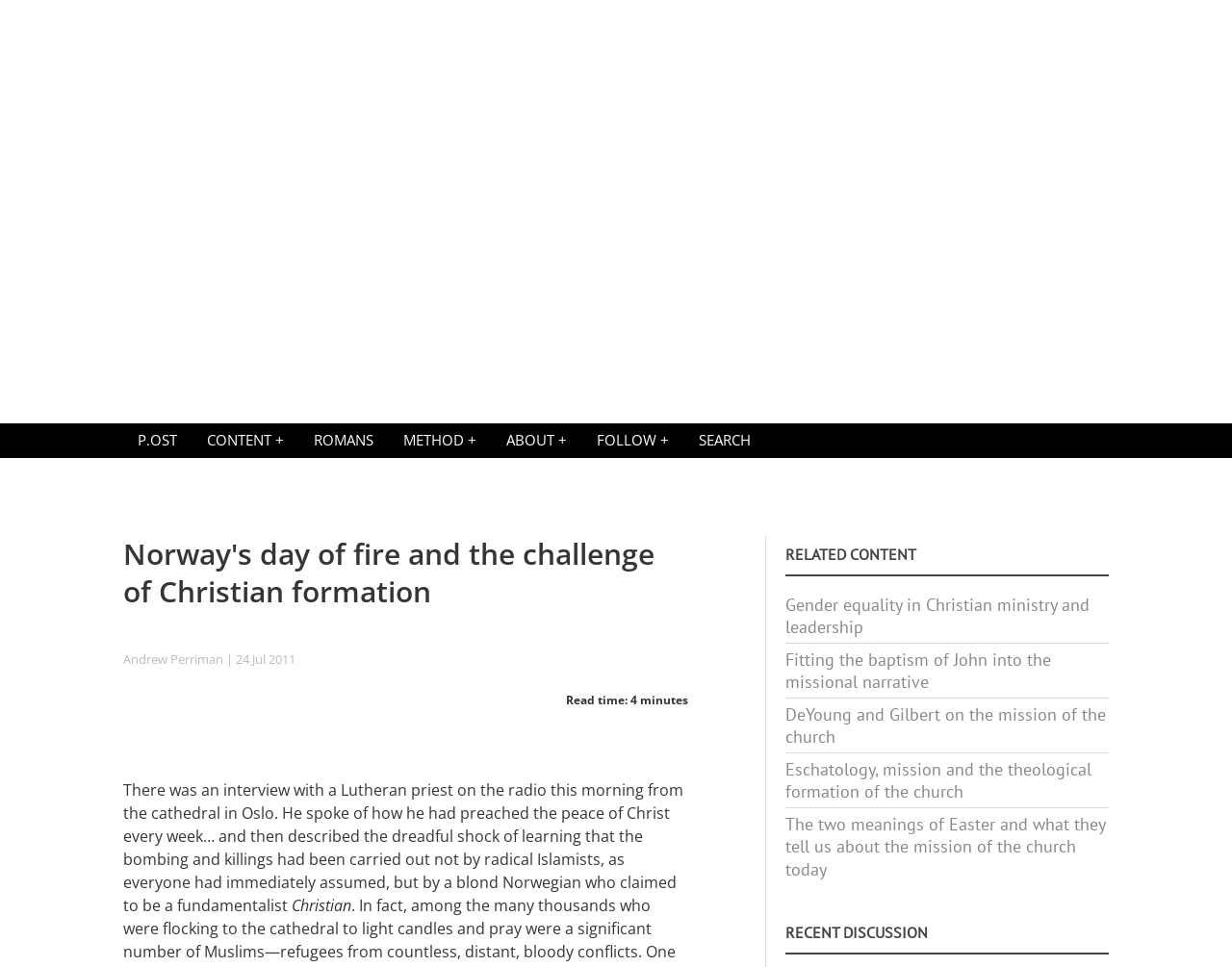Explain the webpage's design and content in an elaborate manner.

This webpage appears to be a blog post or article discussing Norway's day of fire and the challenge of Christian formation. At the top, there is a navigation menu with links to "Skip to main content", "P.OST", "ROMANS", "METHOD", "ABOUT", "FOLLOW", and "SEARCH". 

Below the navigation menu, there is a heading that summarizes the content of the article, "Norway's day of fire and the challenge of Christian formation". 

The main content of the article is a long paragraph that discusses an interview with a Lutheran priest on the radio, where he spoke about preaching the peace of Christ and the shock of learning that the bombing and killings in Oslo were carried out by a blond Norwegian who claimed to be a fundamentalist. 

At the bottom of the article, there are three sections: "RELATED CONTENT", "RECENT DISCUSSION", and a footer section. The "RELATED CONTENT" section contains five links to other articles, including "Gender equality in Christian ministry and leadership", "Fitting the baptism of John into the missional narrative", and others. The "RECENT DISCUSSION" section appears to be empty. The footer section contains the author's name, "Andrew Perriman", the date "24 Jul 2011", and the read time of the article, "4 minutes".